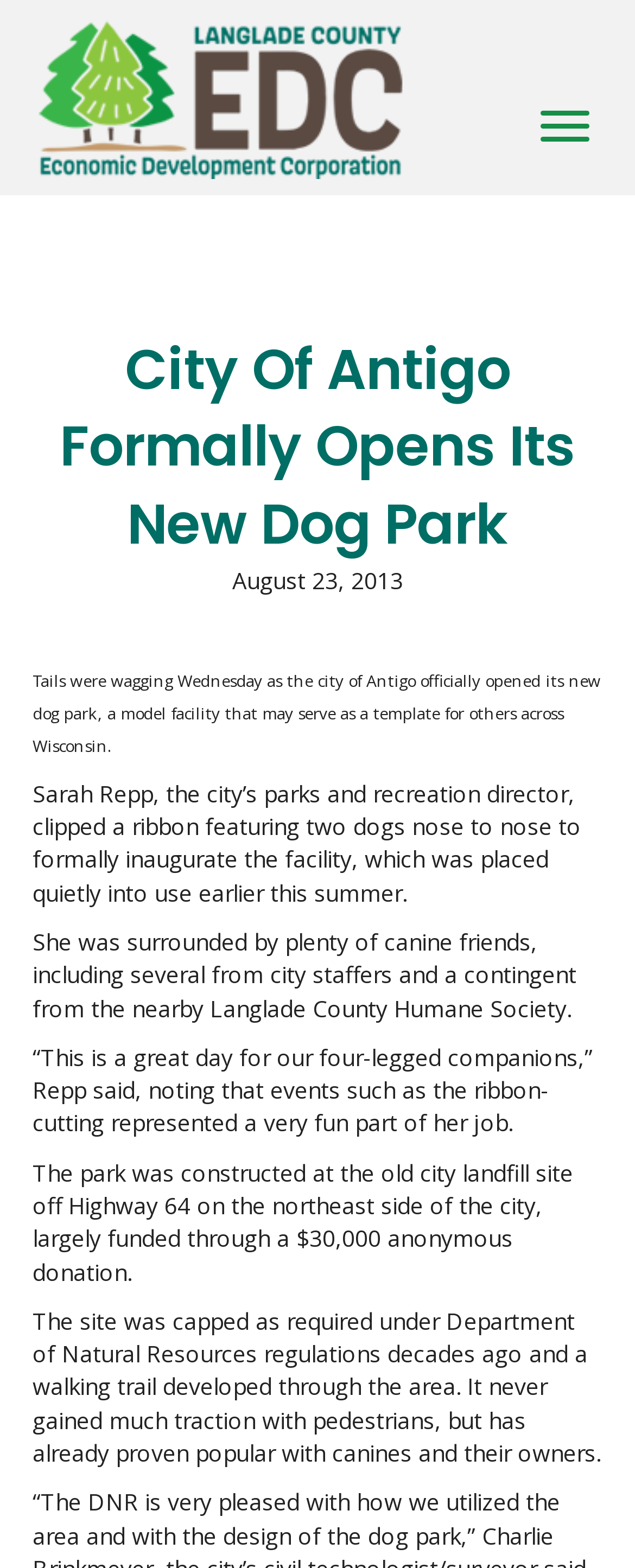Return the bounding box coordinates of the UI element that corresponds to this description: "name="submit" value="Add Comment"". The coordinates must be given as four float numbers in the range of 0 and 1, [left, top, right, bottom].

None